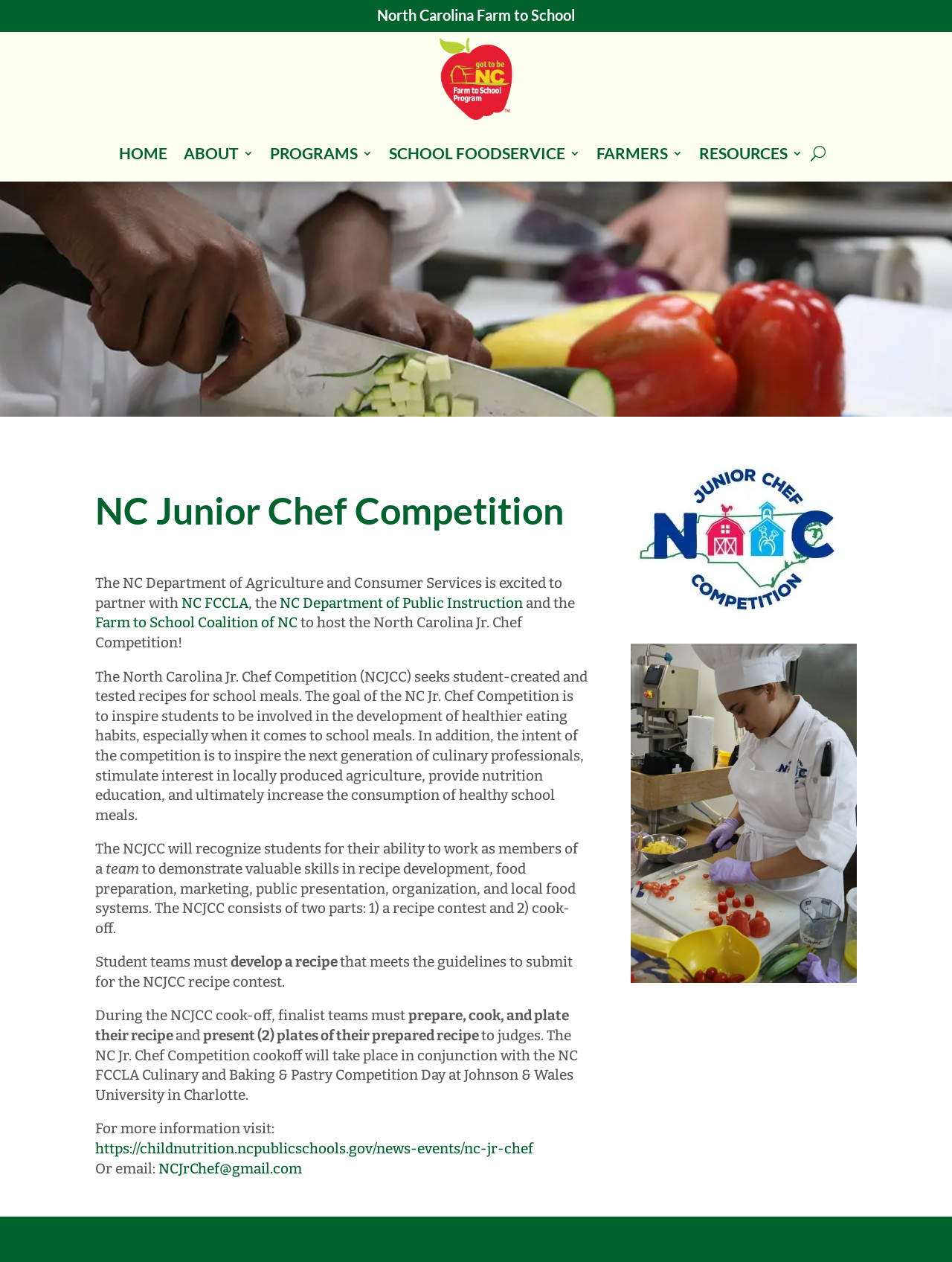Please identify the bounding box coordinates of the element I should click to complete this instruction: 'Click the NC FCCLA link'. The coordinates should be given as four float numbers between 0 and 1, like this: [left, top, right, bottom].

[0.191, 0.471, 0.261, 0.485]